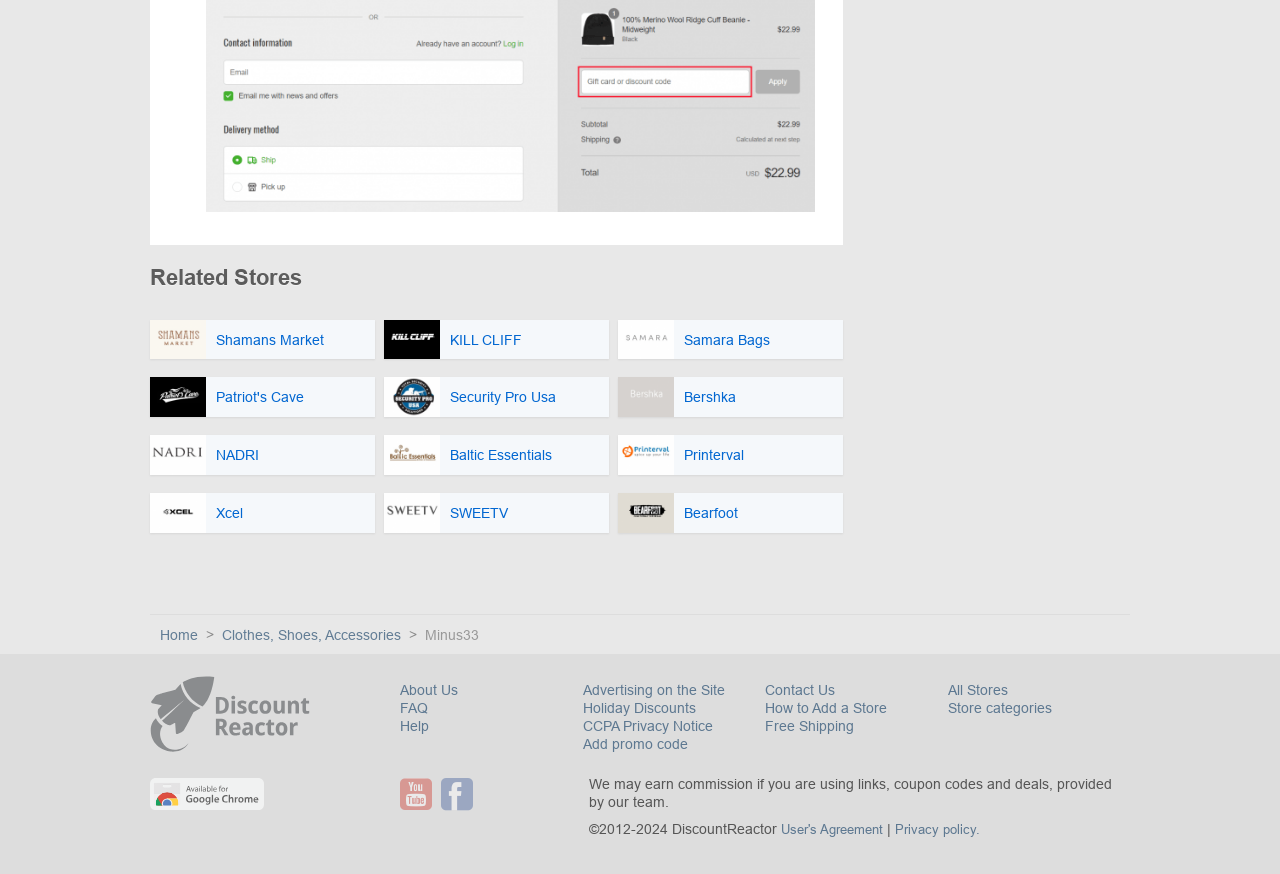How many links are there in the 'Related Stores' section?
Using the image, provide a detailed and thorough answer to the question.

The 'Related Stores' section contains 9 links, which are Shamans Market, KILL CLIFF, Samara Bags, Patriot's Cave, Security Pro Usa, Bershka, NADRI, Baltic Essentials, and Printerval. These links are arranged in three rows, with three links in each row.